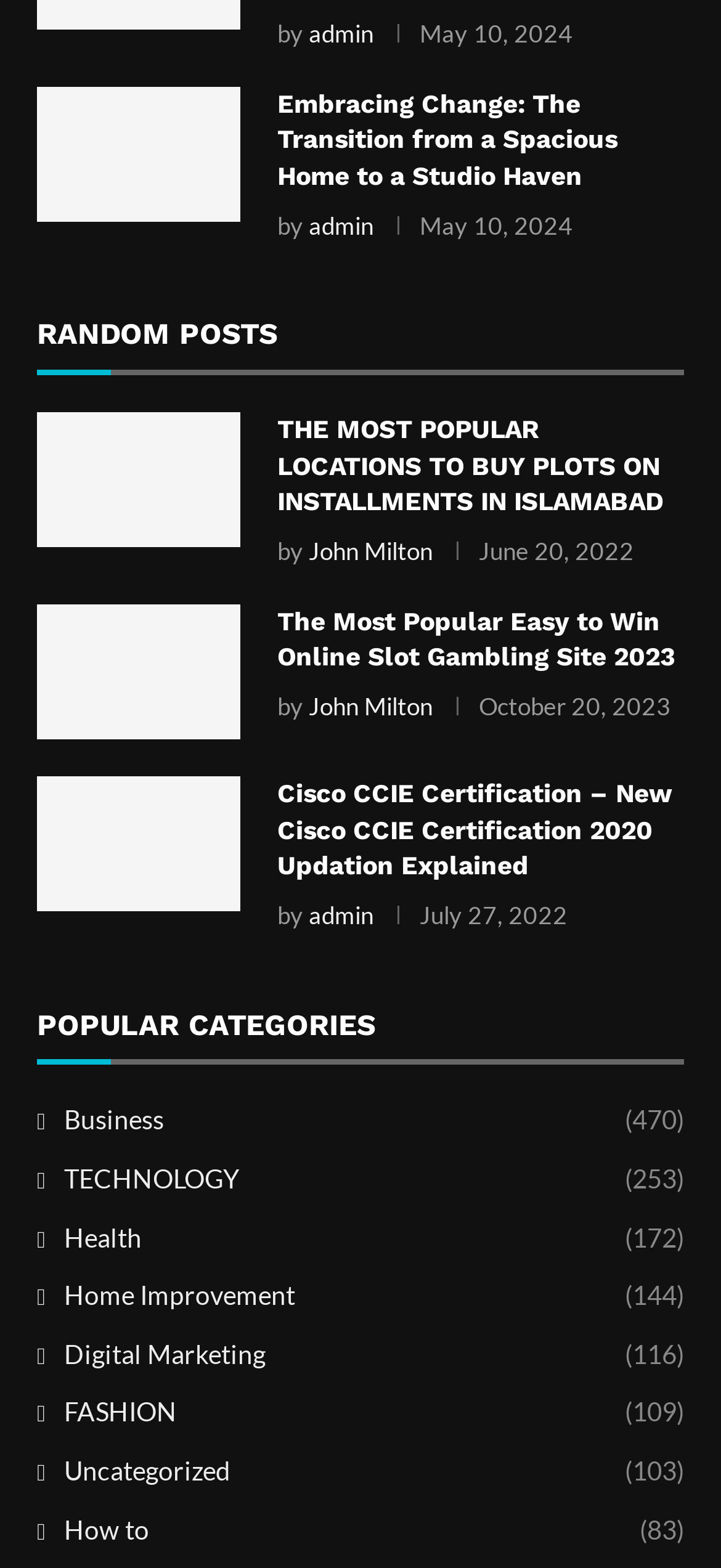How many categories are listed under POPULAR CATEGORIES?
Based on the image, provide your answer in one word or phrase.

11